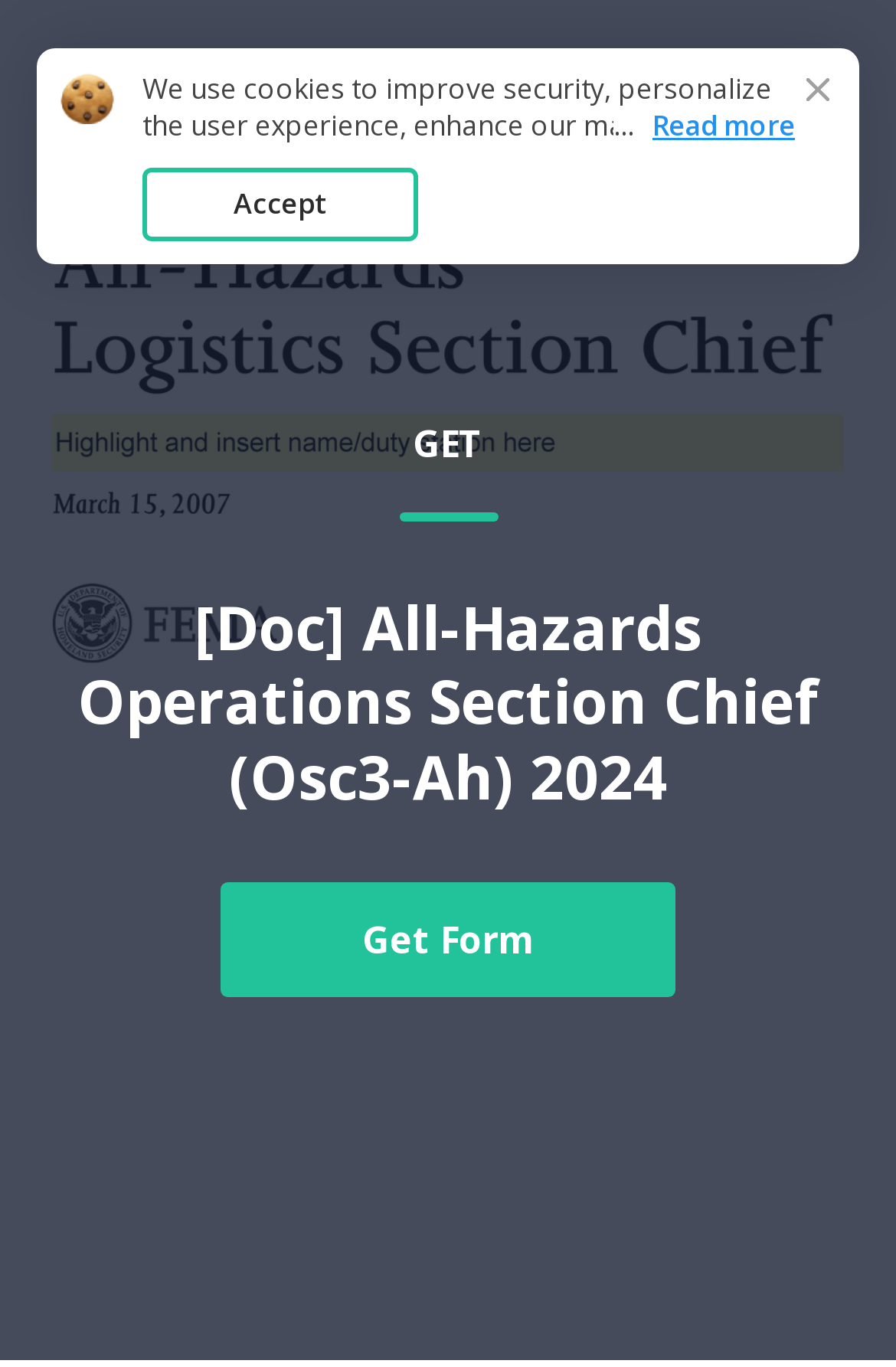Please give a one-word or short phrase response to the following question: 
What is the relationship between the 'Logistics Section Chief Task Book' and the current webpage?

Related resource